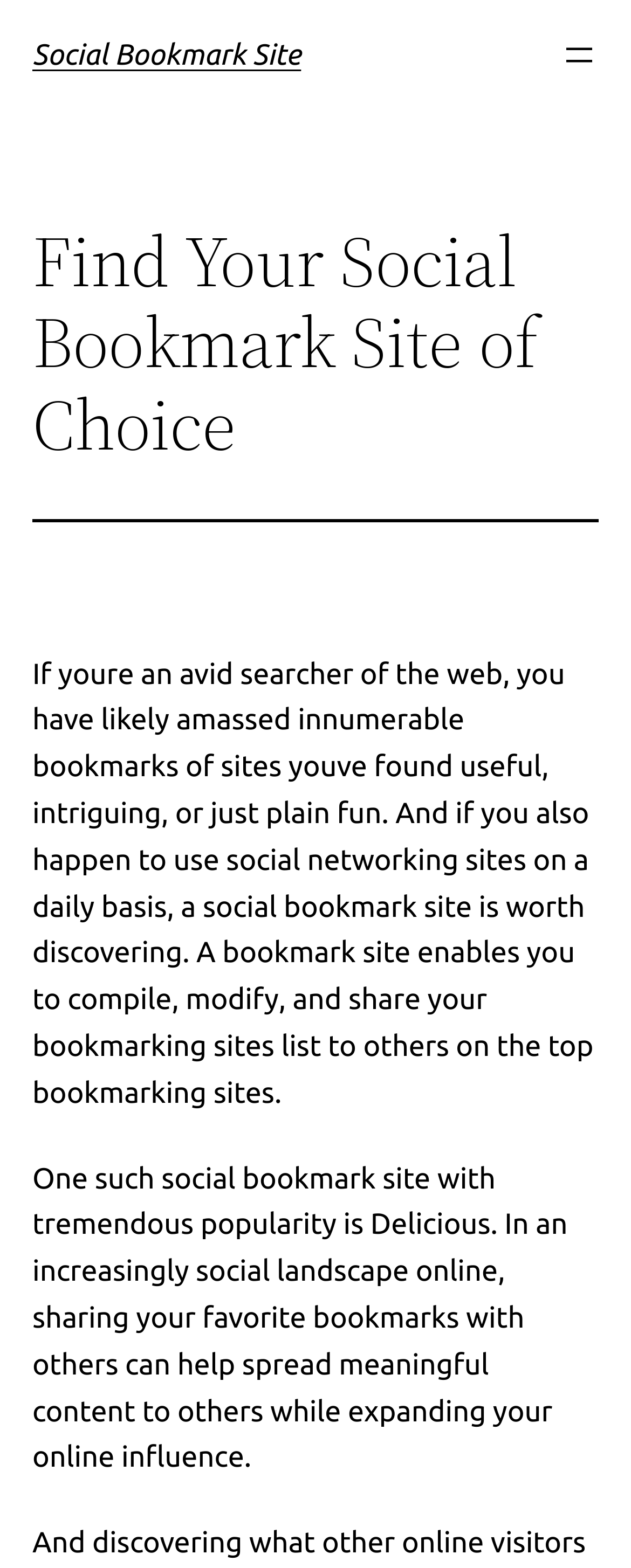What type of users may find social bookmark sites useful? Based on the screenshot, please respond with a single word or phrase.

Avid web searchers